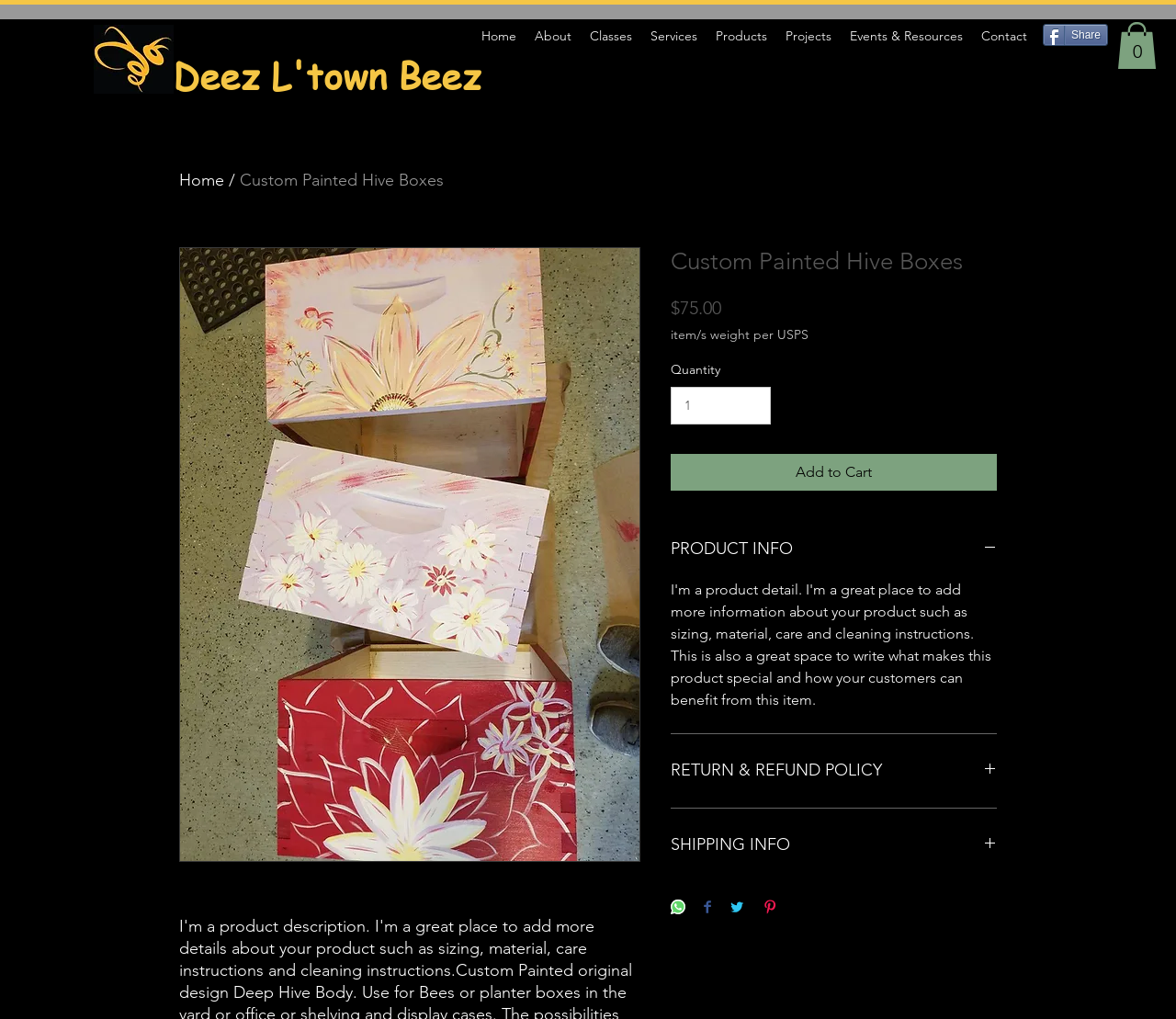What is the name of the product?
Answer the question in as much detail as possible.

I found the product name by looking at the heading element with the text 'Custom Painted Hive Boxes' which is located below the image of the product.